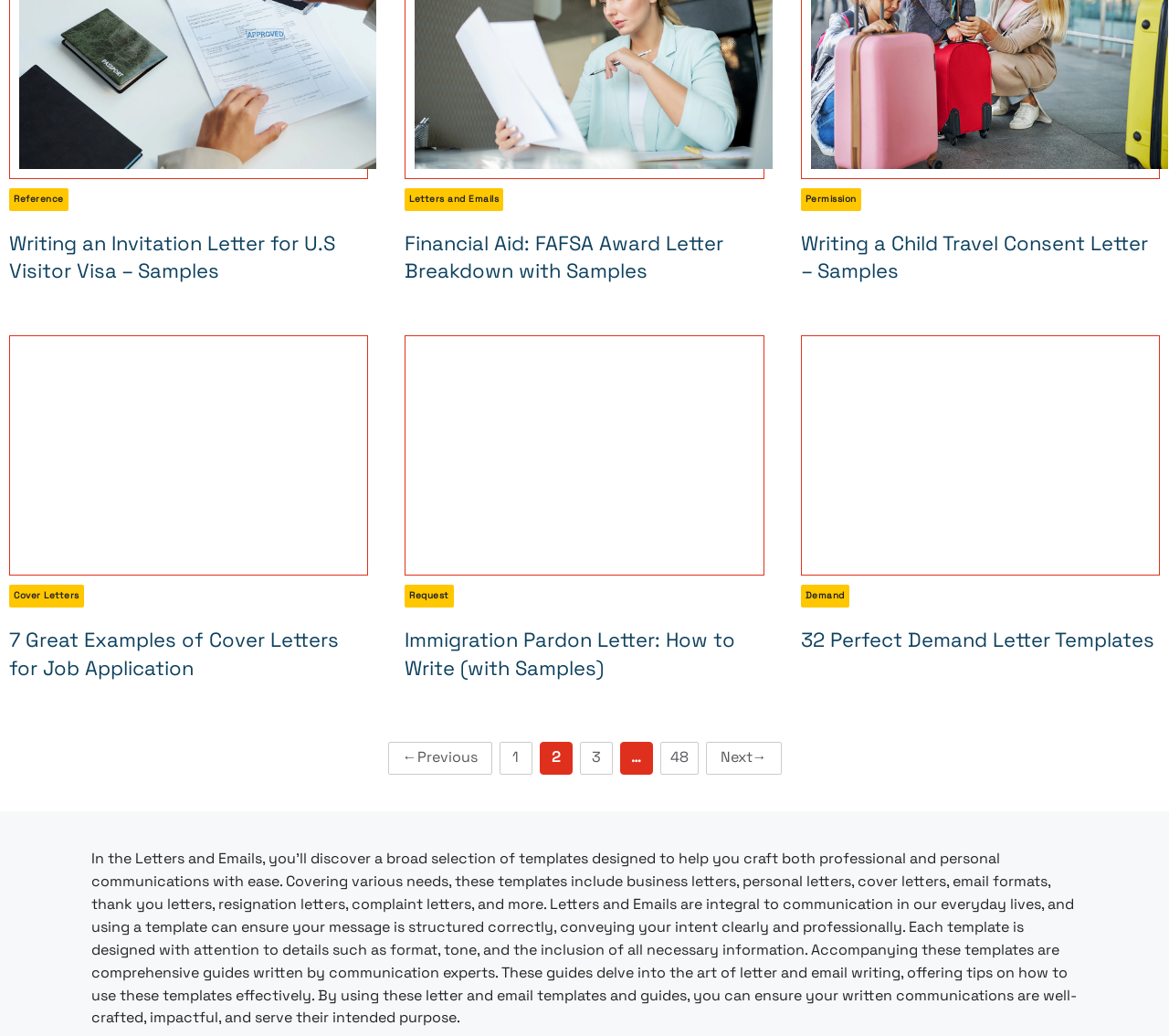Please specify the bounding box coordinates of the region to click in order to perform the following instruction: "Click on 'invitation letter for visitor visa'".

[0.009, 0.046, 0.314, 0.064]